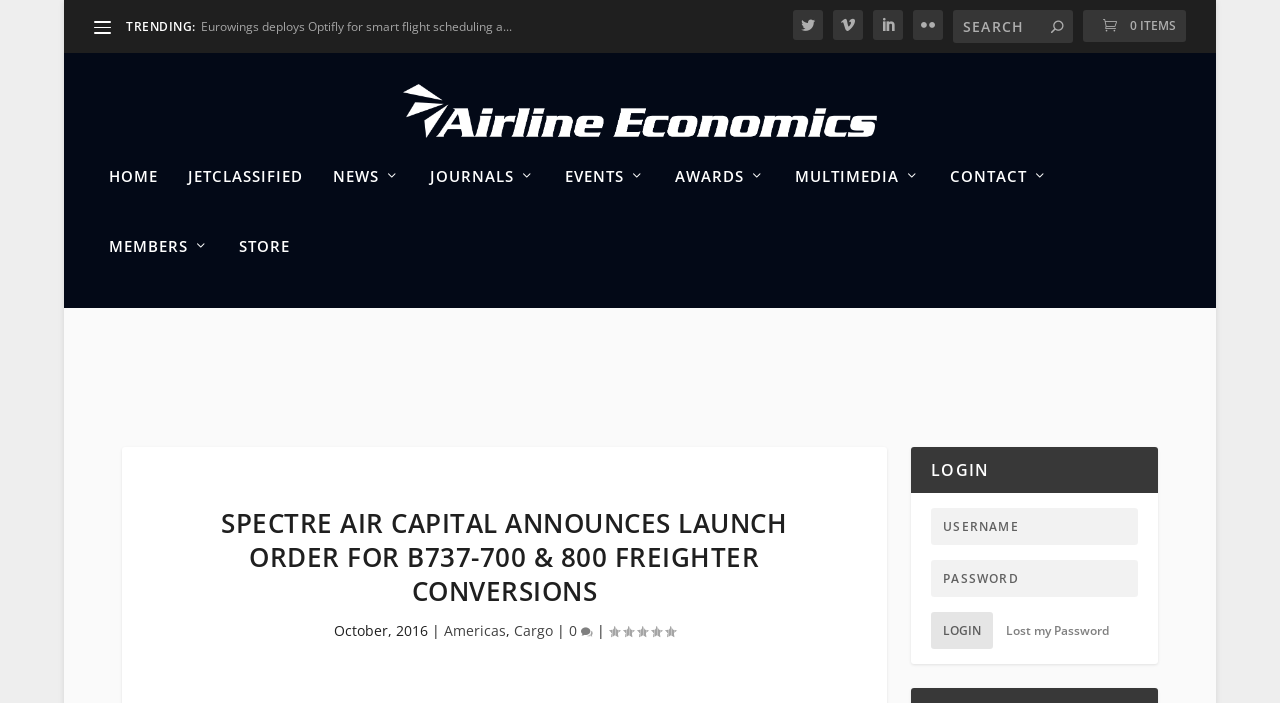Identify the bounding box coordinates for the element you need to click to achieve the following task: "Read trending news". The coordinates must be four float values ranging from 0 to 1, formatted as [left, top, right, bottom].

[0.157, 0.025, 0.4, 0.05]